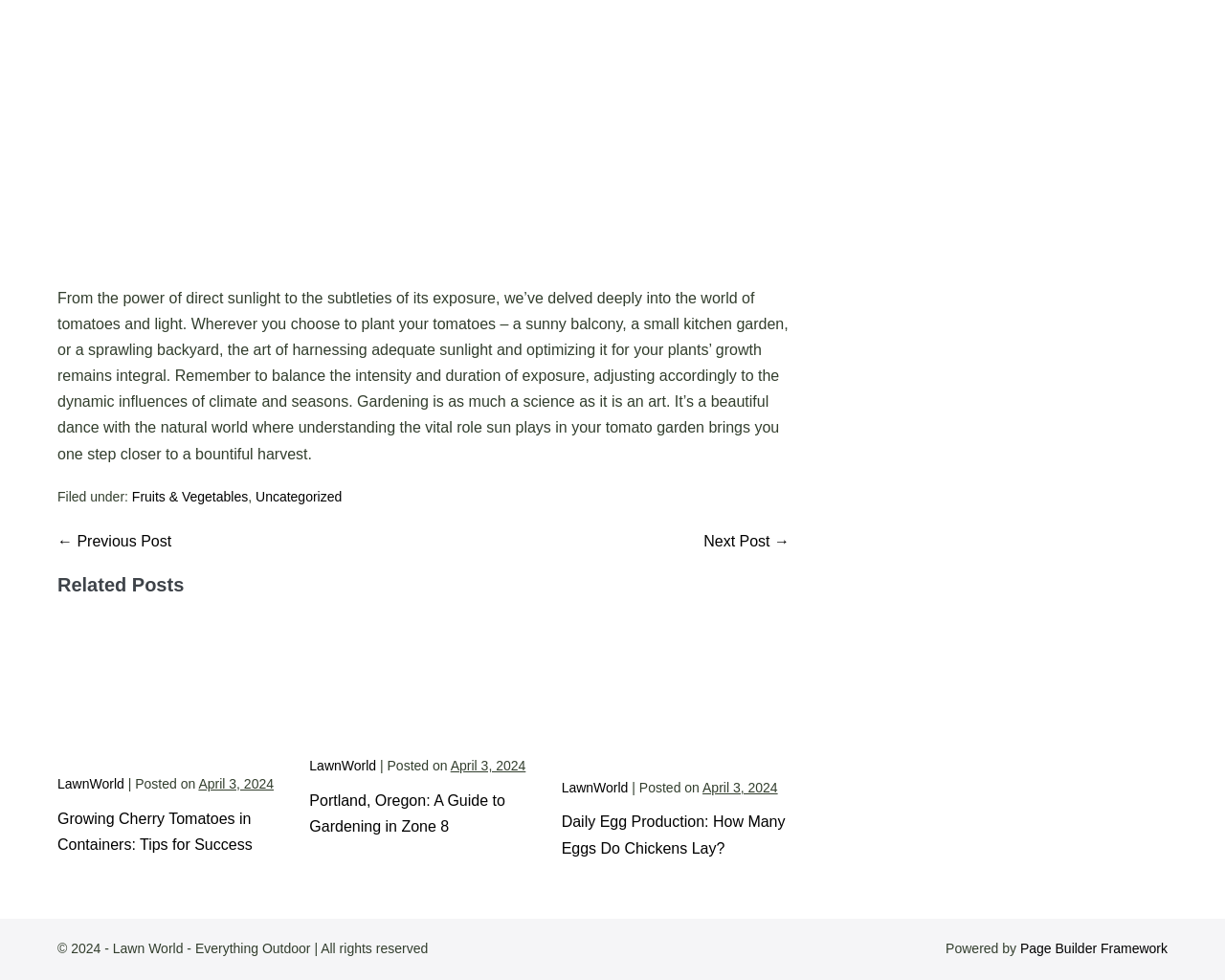Using a single word or phrase, answer the following question: 
What is the main topic of the webpage?

Tomatoes and light